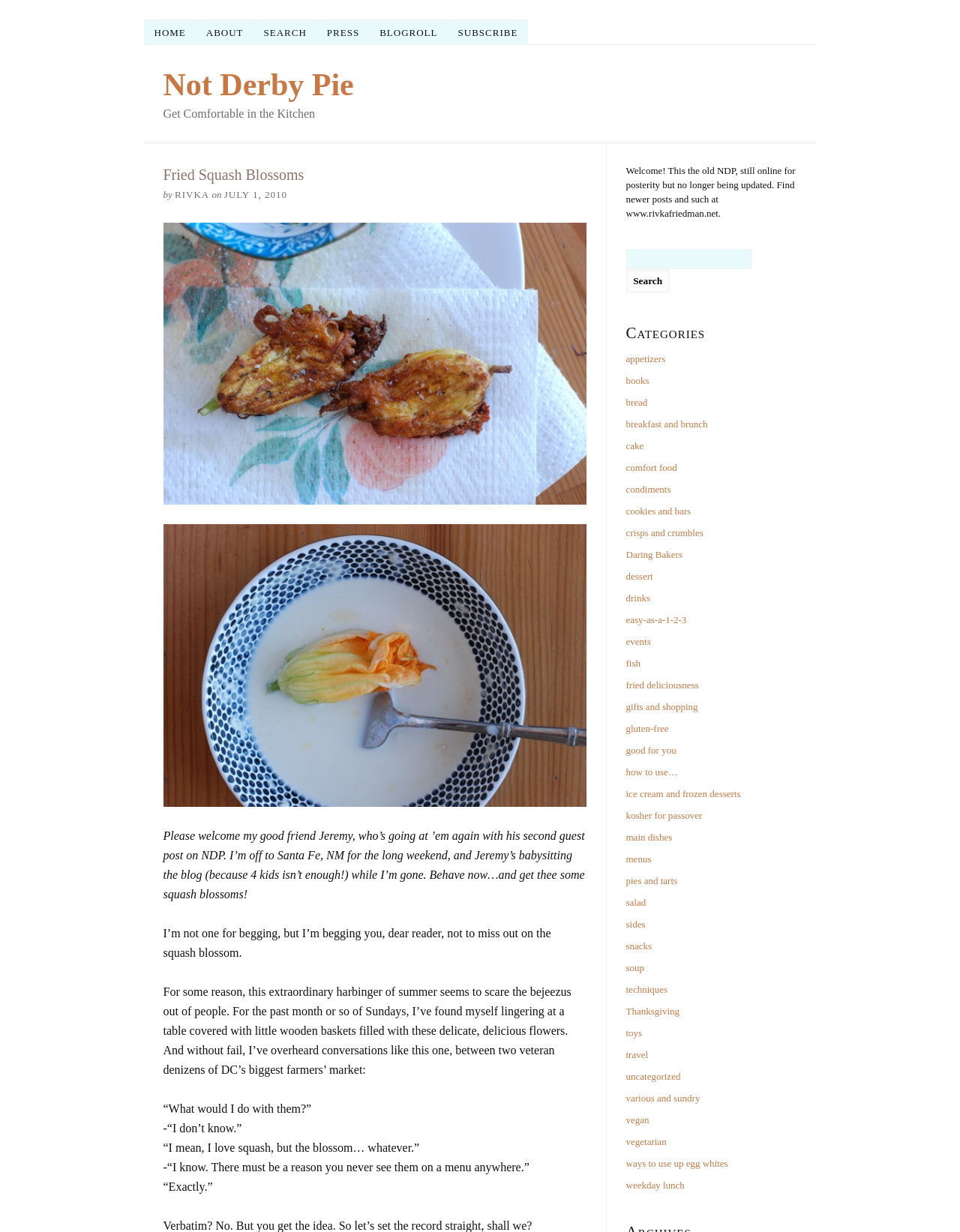Please find the main title text of this webpage.

Fried Squash Blossoms